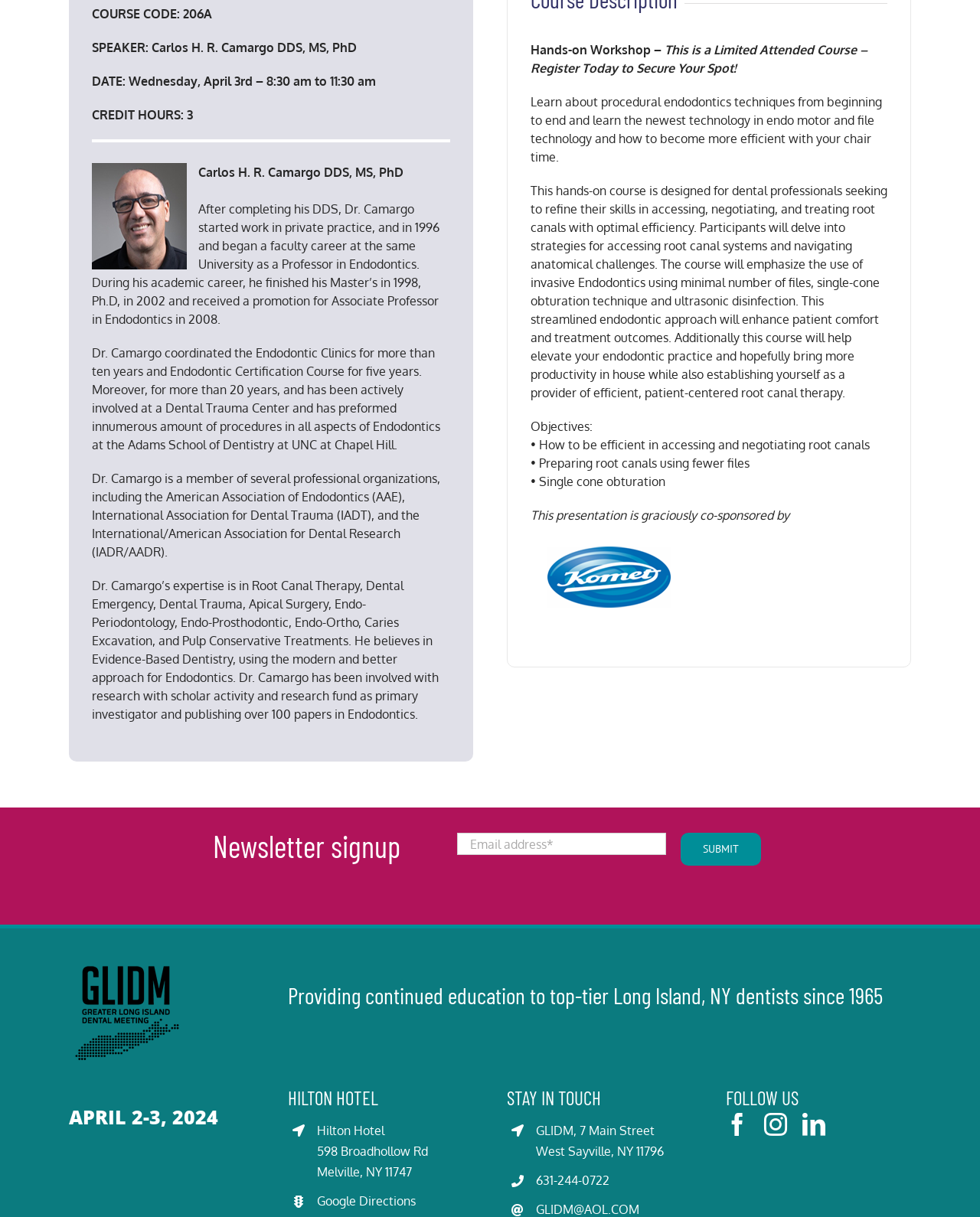Using the format (top-left x, top-left y, bottom-right x, bottom-right y), and given the element description, identify the bounding box coordinates within the screenshot: Google Directions

[0.324, 0.981, 0.424, 0.993]